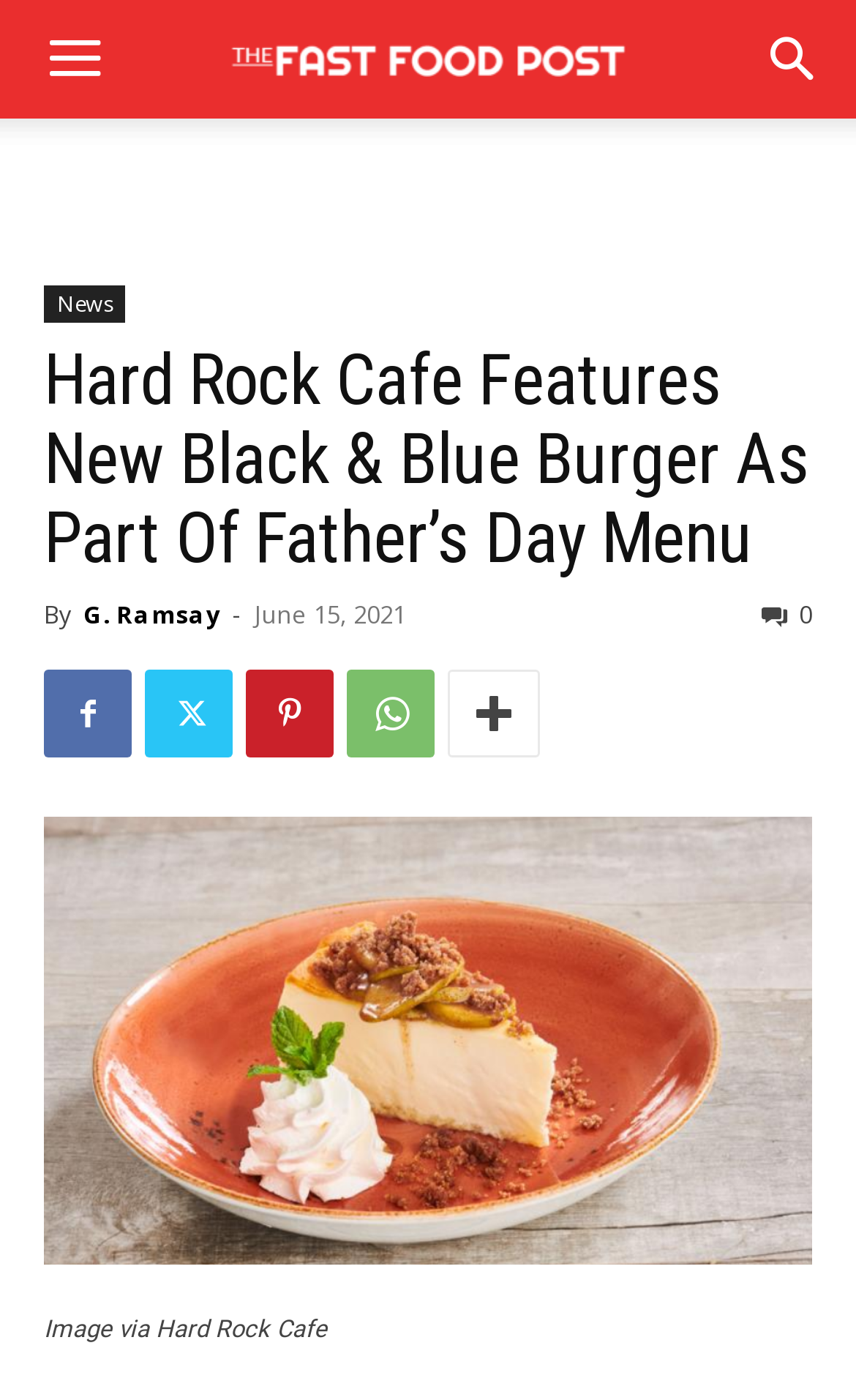Find and specify the bounding box coordinates that correspond to the clickable region for the instruction: "Go to news page".

[0.051, 0.204, 0.146, 0.231]